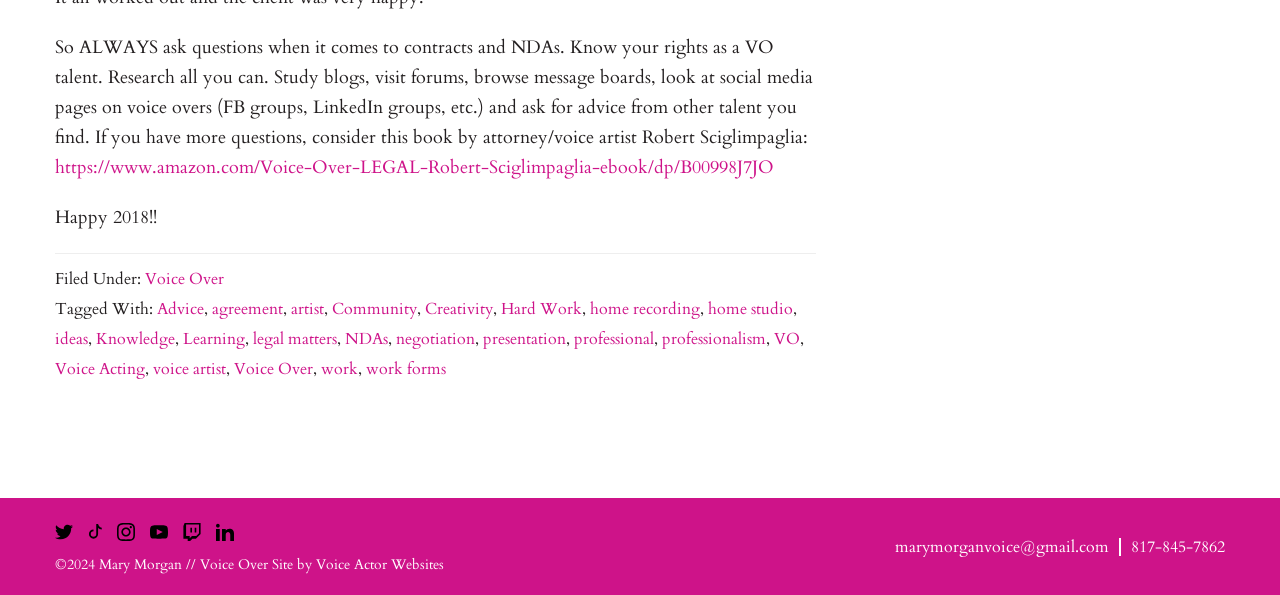Could you locate the bounding box coordinates for the section that should be clicked to accomplish this task: "Call Mary Morgan at 817-845-7862".

[0.884, 0.906, 0.957, 0.933]